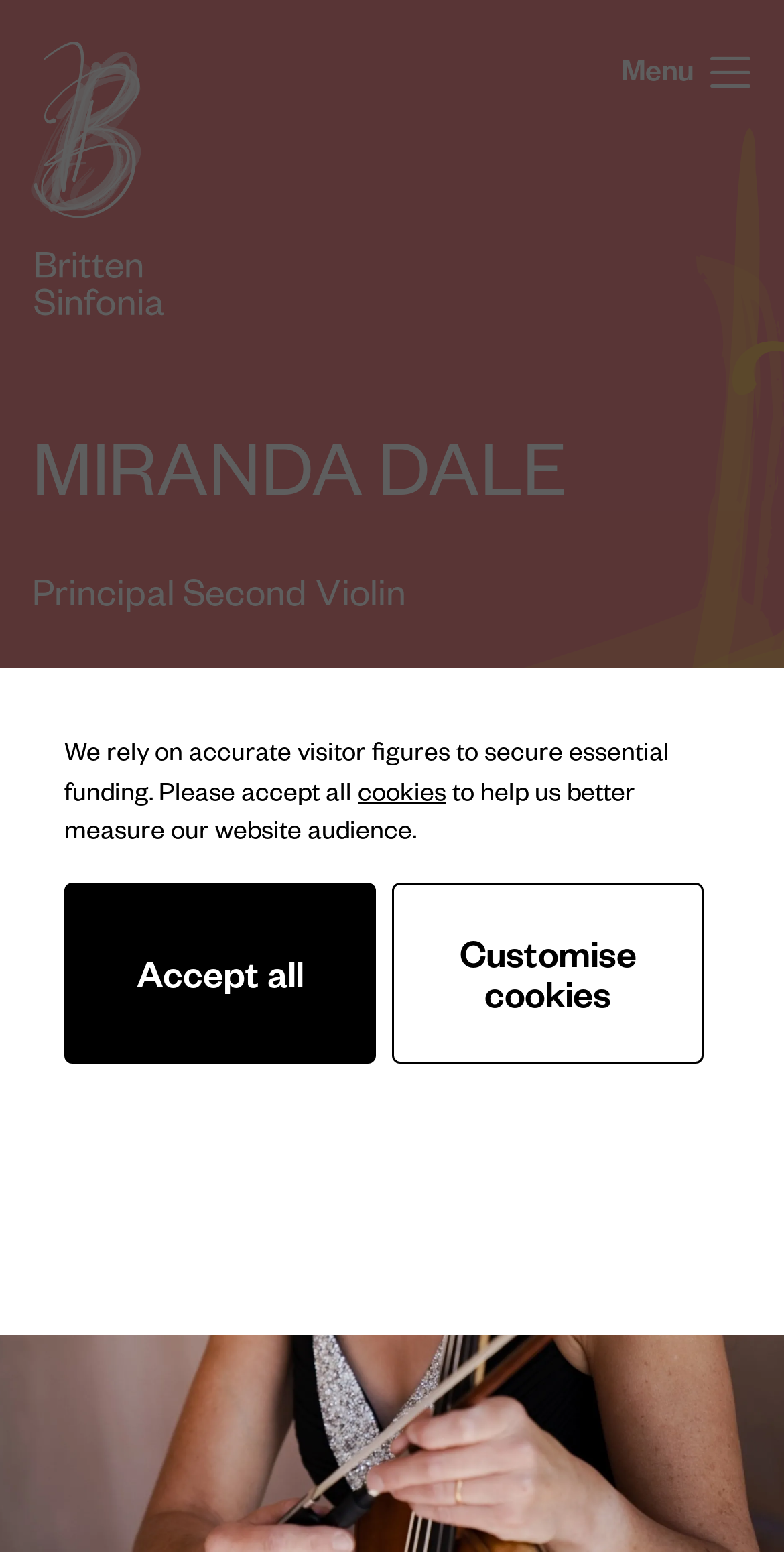Identify the bounding box coordinates for the UI element described as follows: parent_node: Close aria-label="Homepage". Use the format (top-left x, top-left y, bottom-right x, bottom-right y) and ensure all values are floating point numbers between 0 and 1.

[0.041, 0.031, 0.256, 0.196]